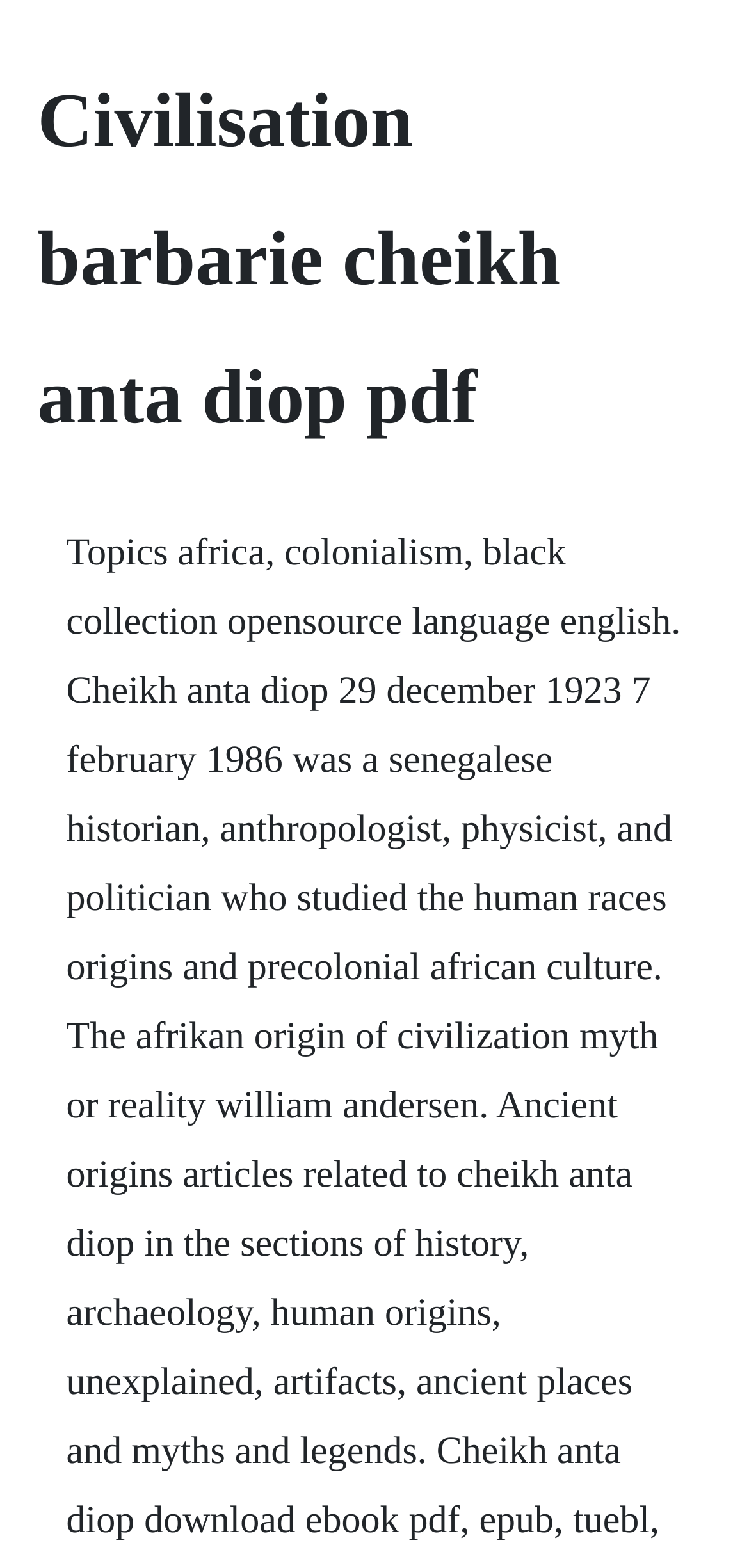Your task is to find and give the main heading text of the webpage.

Civilisation barbarie cheikh anta diop pdf